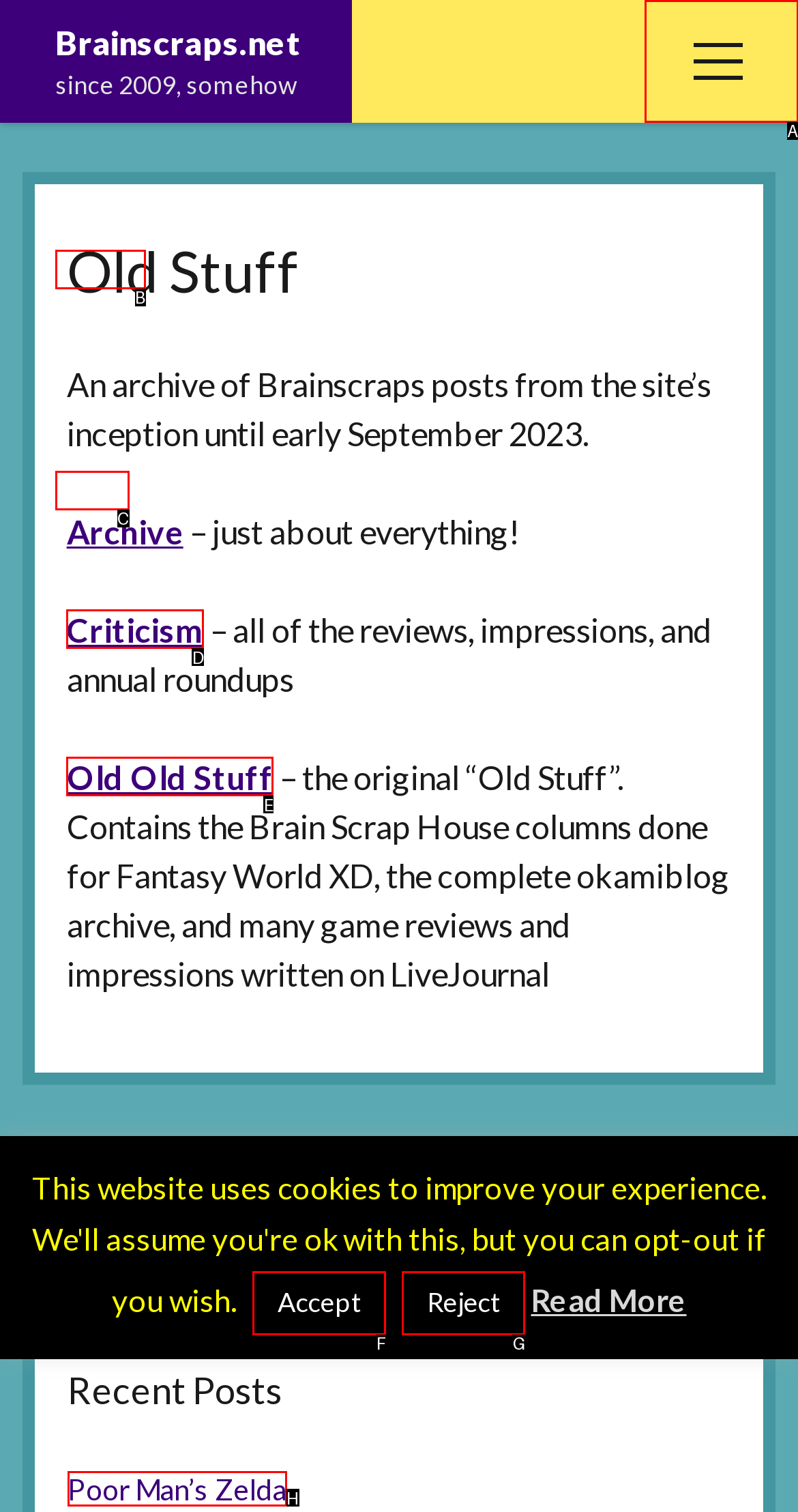To complete the instruction: open menu, which HTML element should be clicked?
Respond with the option's letter from the provided choices.

A